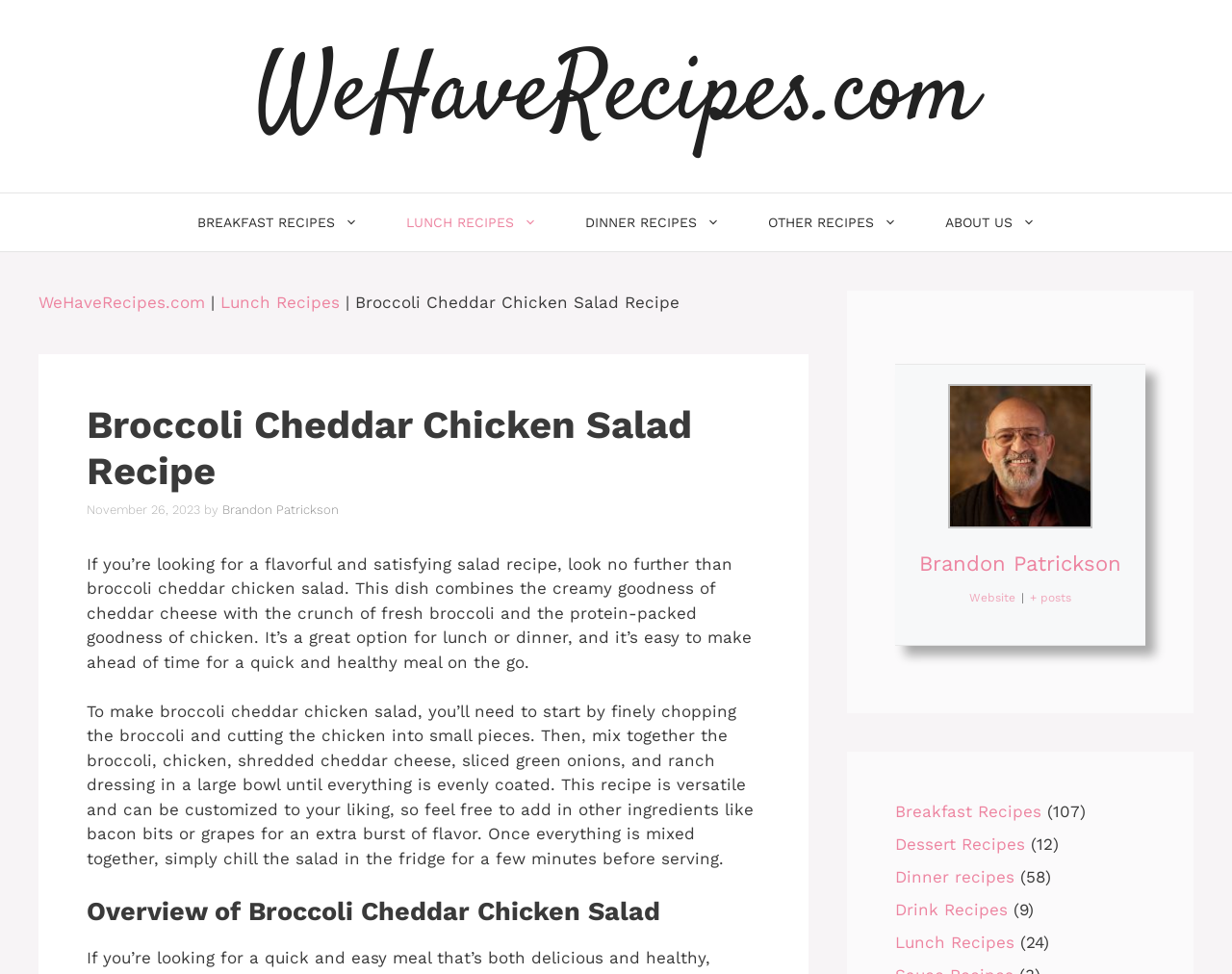What is the name of the website?
Carefully analyze the image and provide a detailed answer to the question.

I determined the answer by looking at the banner element at the top of the webpage, which contains the link 'WeHaveRecipes.com'.